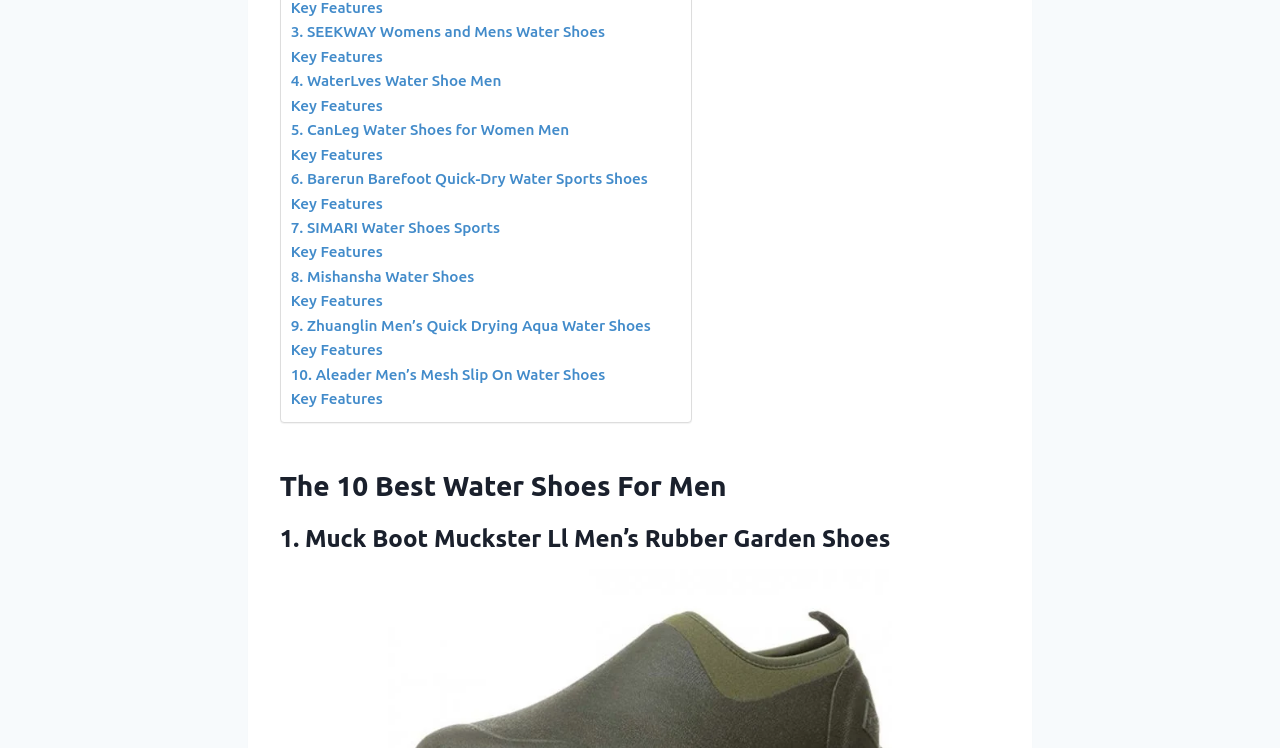Please locate the clickable area by providing the bounding box coordinates to follow this instruction: "read about The 10 Best Water Shoes For Men".

[0.218, 0.621, 0.782, 0.677]